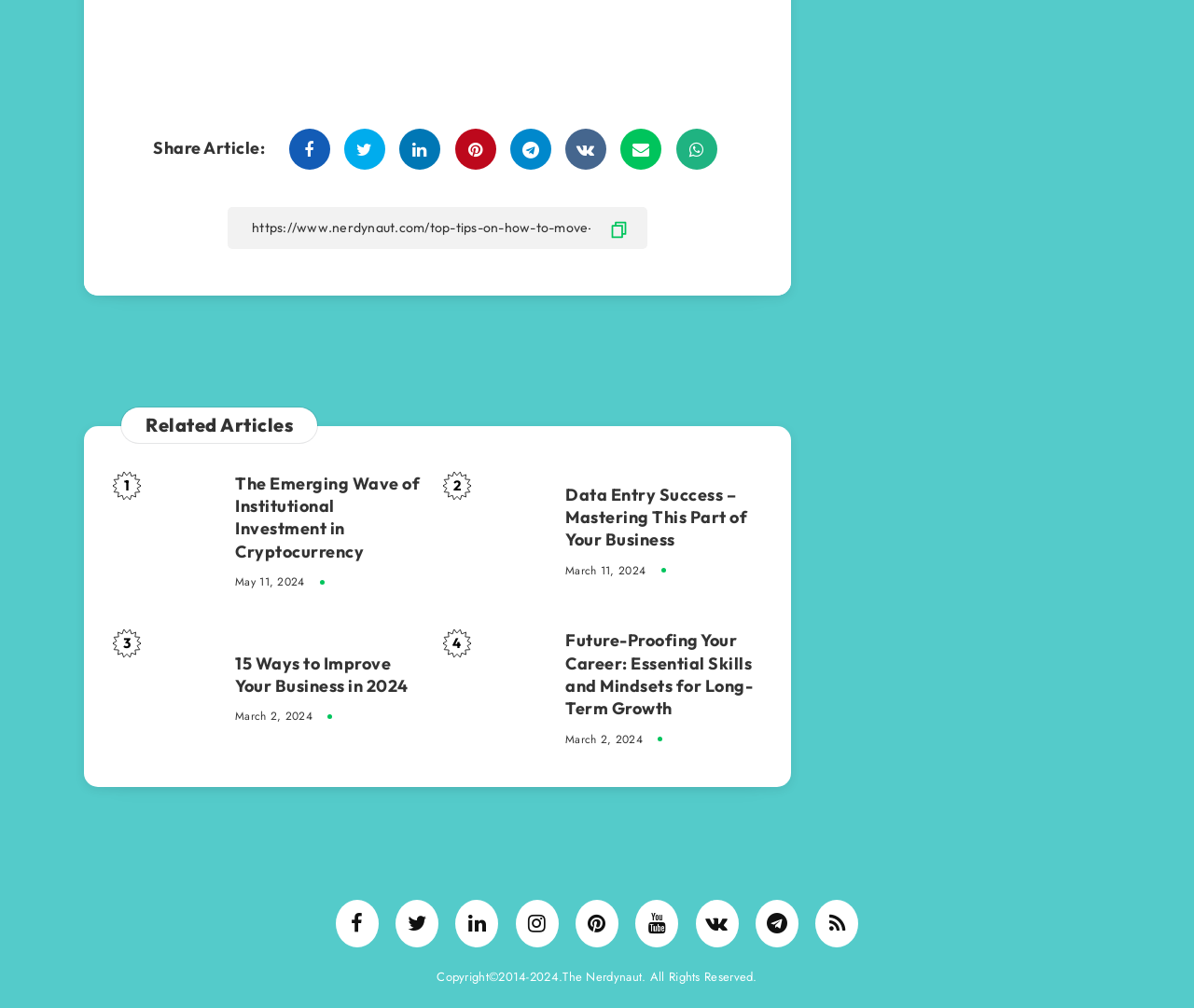How many related articles are listed?
Using the details shown in the screenshot, provide a comprehensive answer to the question.

There are four related articles listed on the webpage, each with a title, date, and read time.